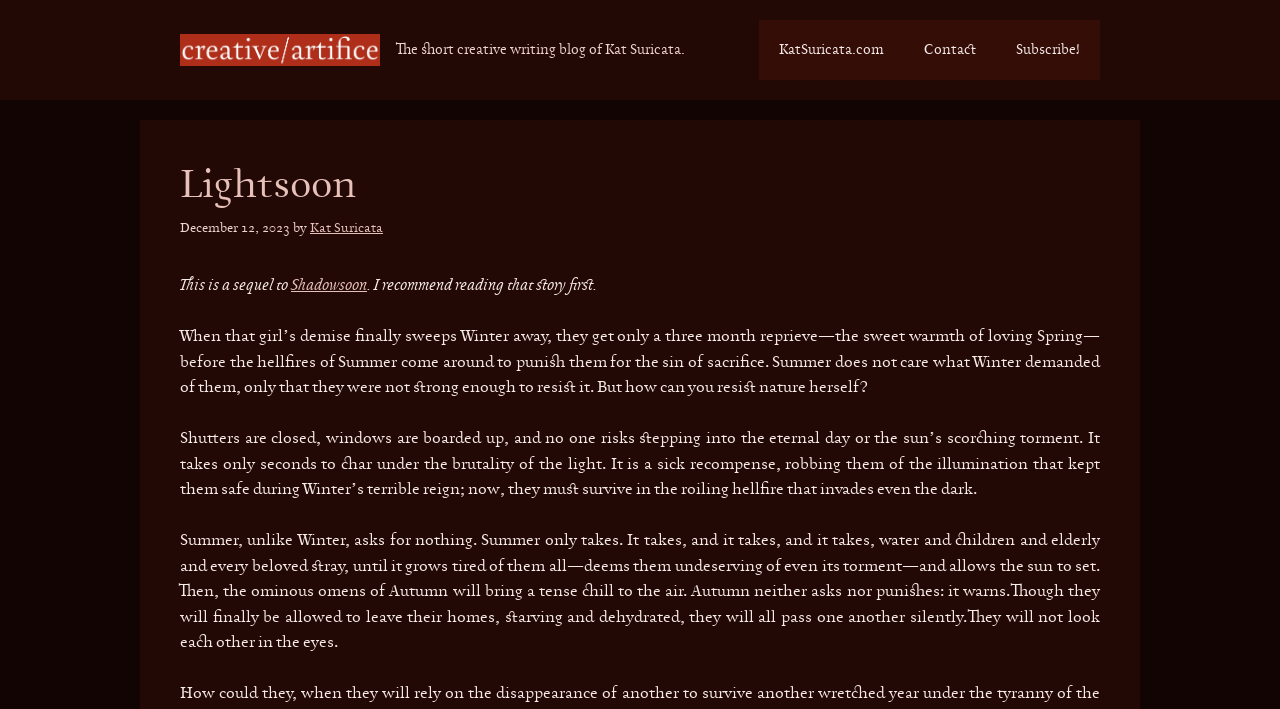Who is the author of this story?
Please answer the question with a single word or phrase, referencing the image.

Kat Suricata